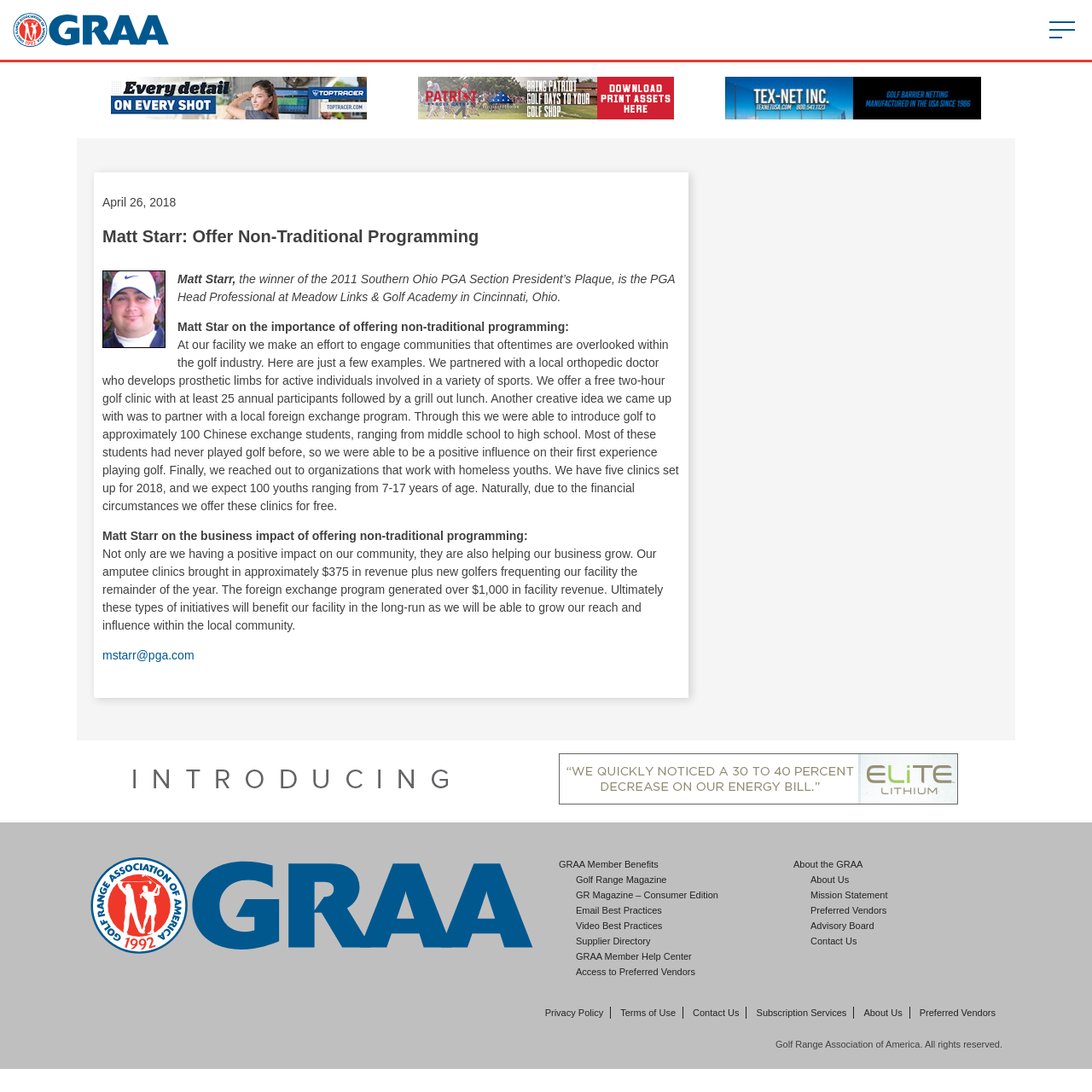Specify the bounding box coordinates of the element's area that should be clicked to execute the given instruction: "Check the copyright information". The coordinates should be four float numbers between 0 and 1, i.e., [left, top, right, bottom].

[0.71, 0.952, 0.918, 0.961]